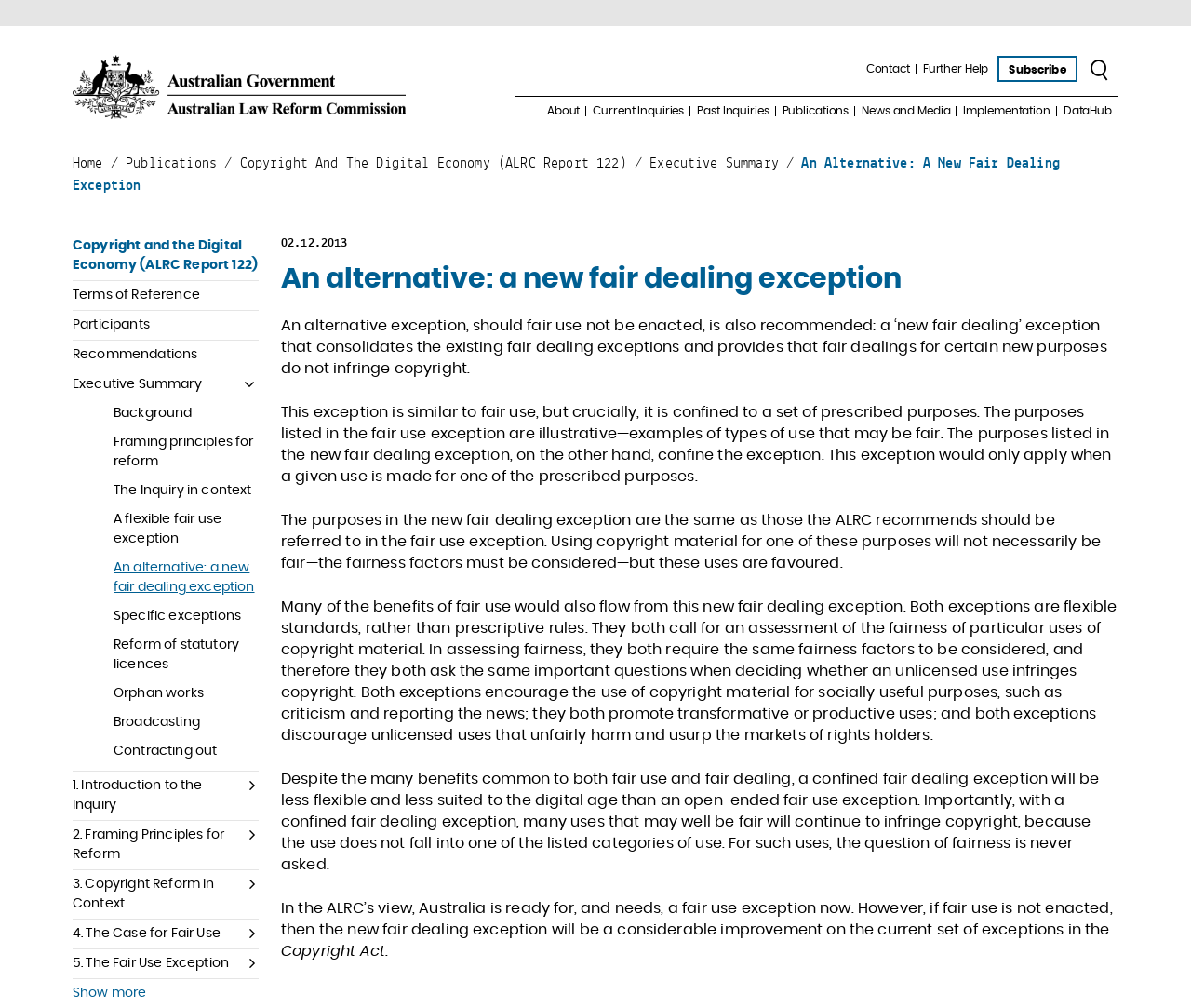What is the purpose of the new fair dealing exception?
Give a detailed response to the question by analyzing the screenshot.

I found the answer by reading the static text element that describes the new fair dealing exception, which states that it consolidates the existing fair dealing exceptions and provides that fair dealings for certain new purposes do not infringe copyright.